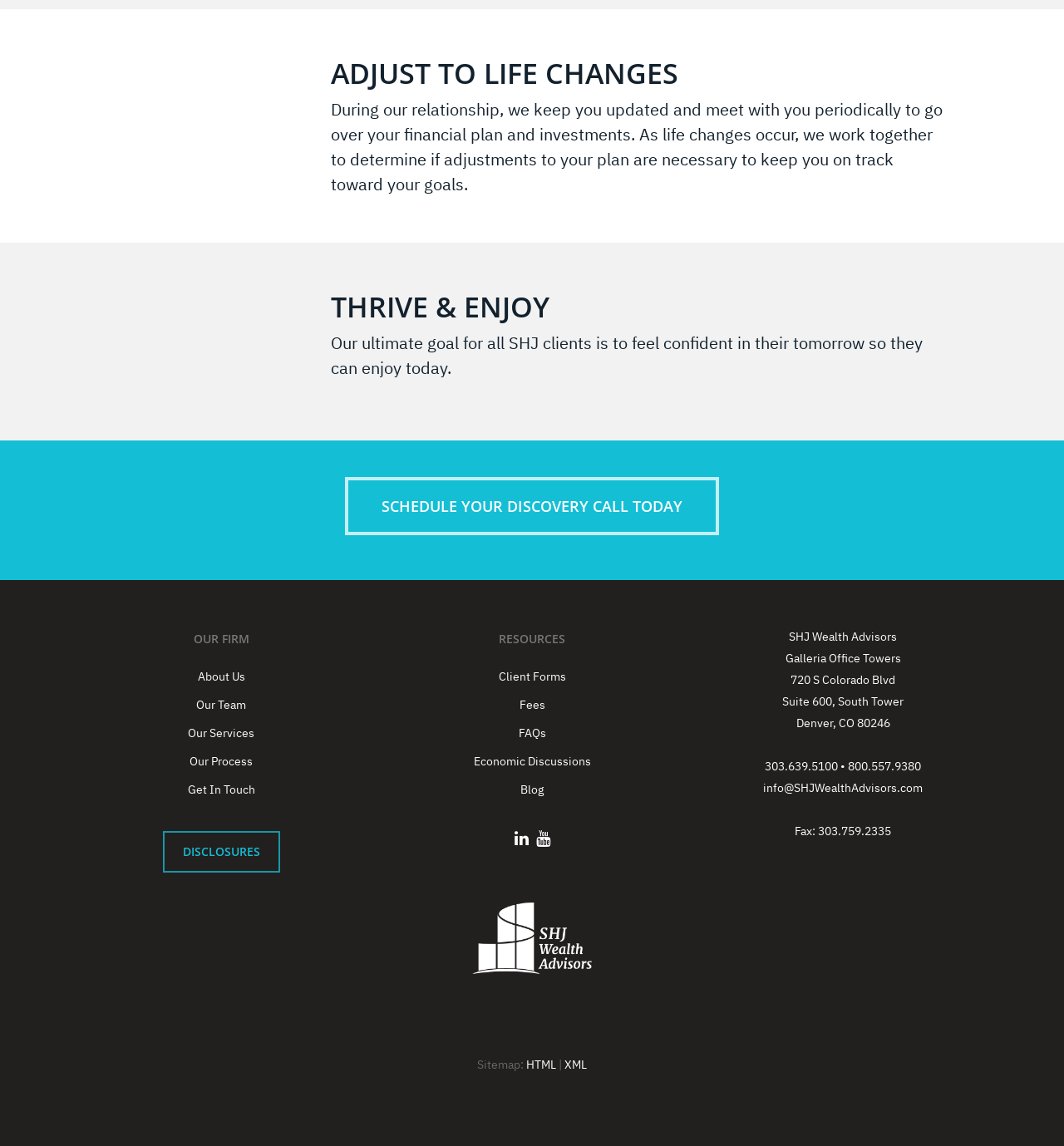Based on the description "Blog", find the bounding box of the specified UI element.

[0.362, 0.679, 0.638, 0.698]